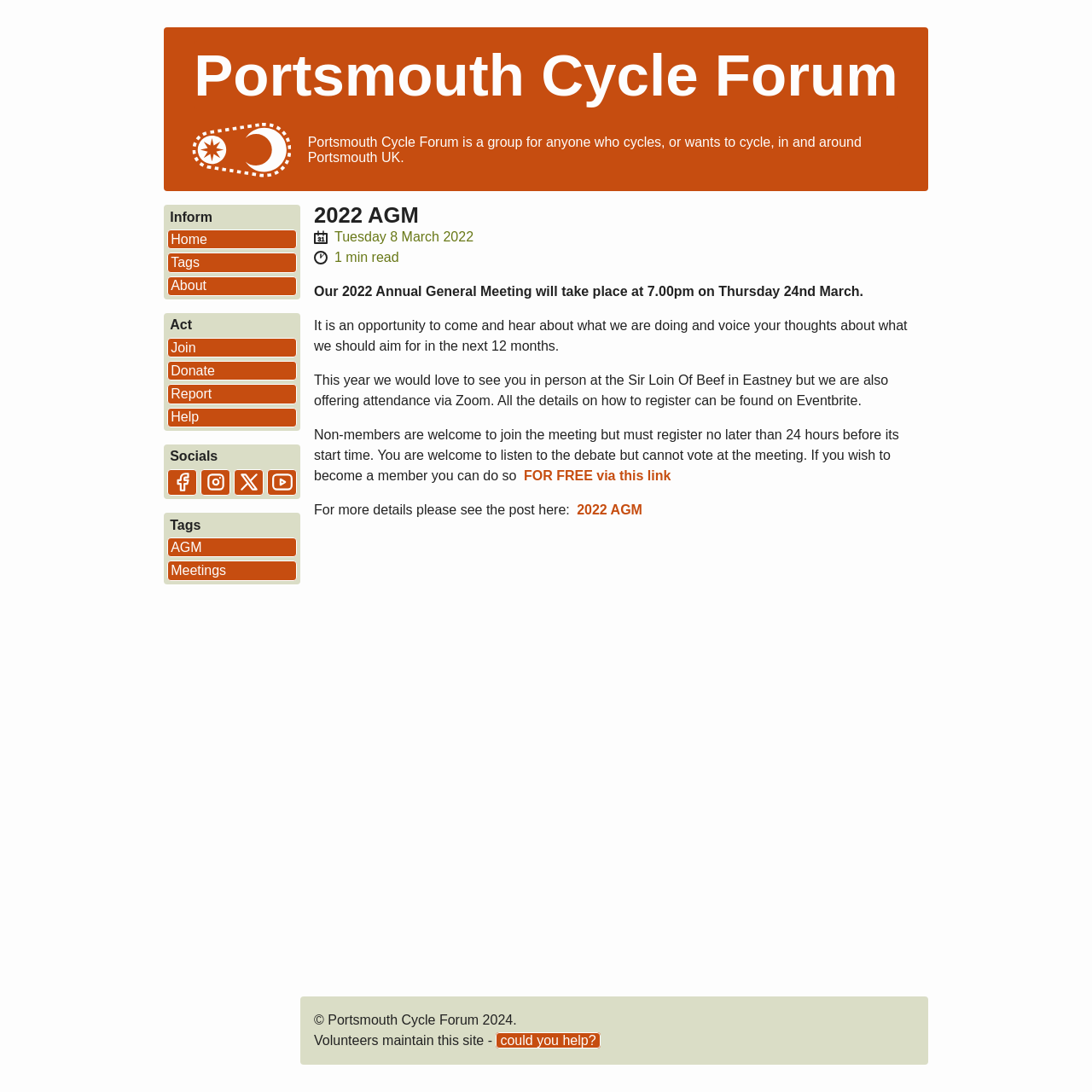Please identify the bounding box coordinates of where to click in order to follow the instruction: "Click on the 'could you help?' link".

[0.454, 0.945, 0.55, 0.96]